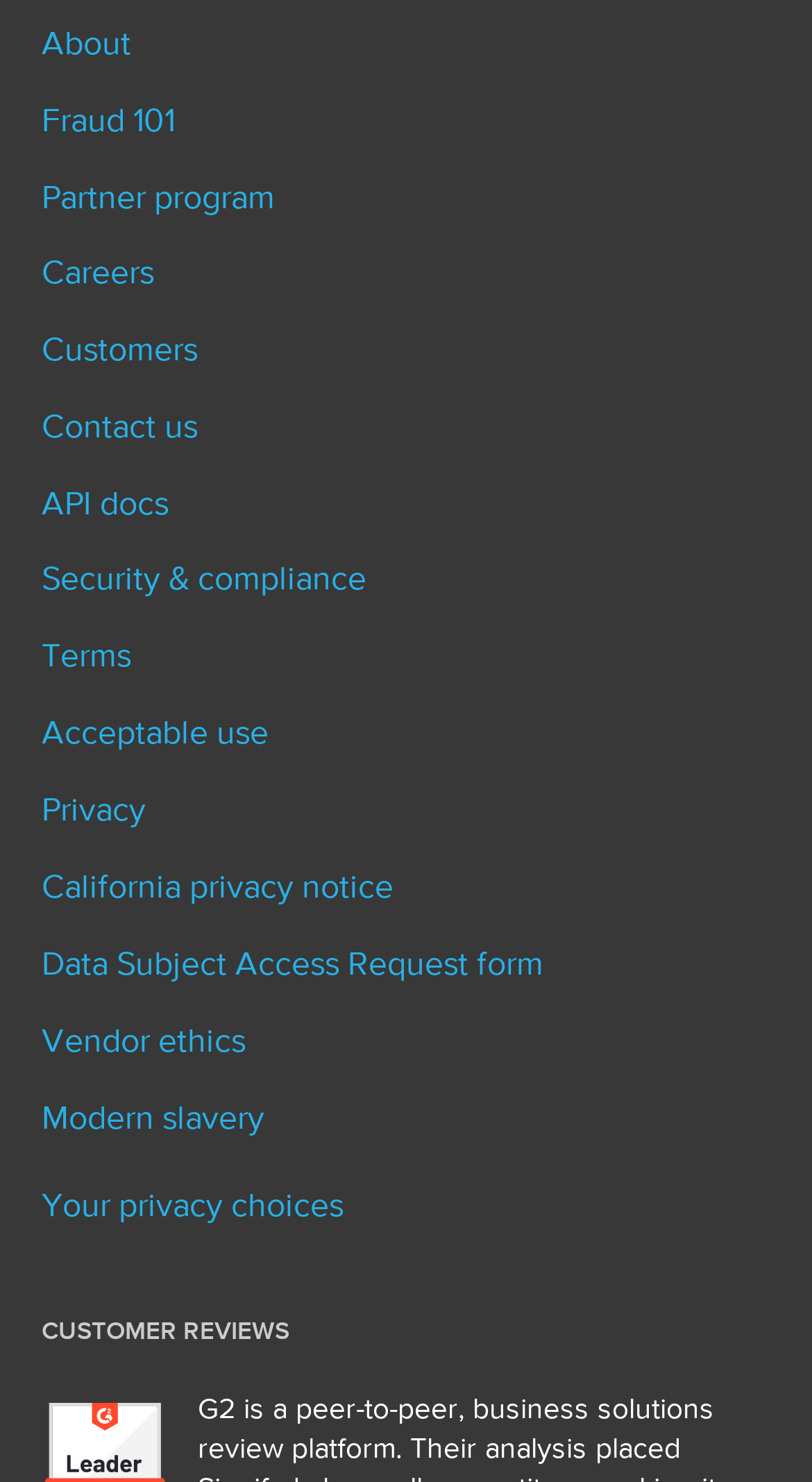Identify the bounding box coordinates necessary to click and complete the given instruction: "View API documentation".

[0.051, 0.331, 0.949, 0.381]